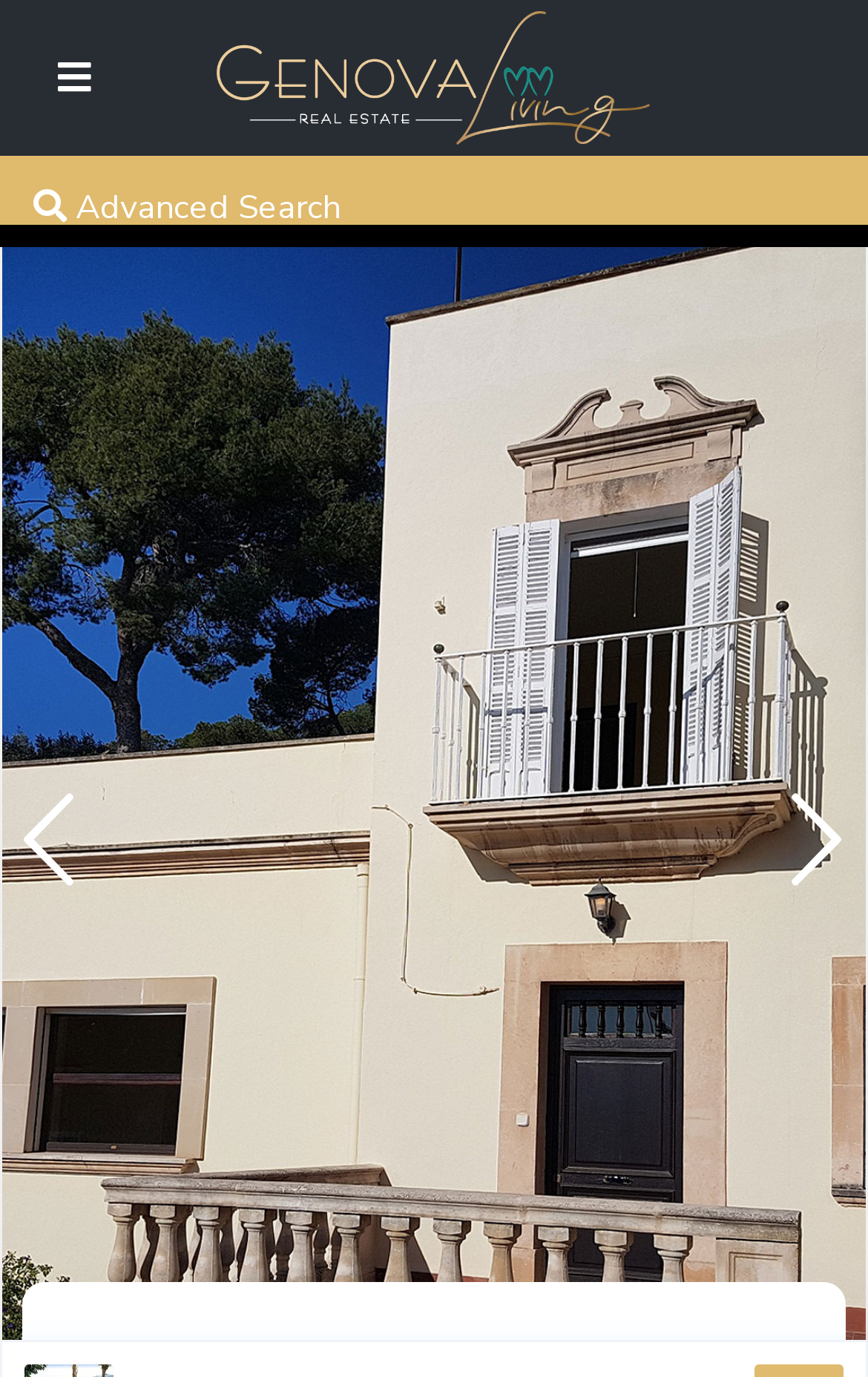Generate the text content of the main headline of the webpage.

Ref 1022; Spacious villa with lots of charm and fantastic 360° view in Palma El Terreno for sale